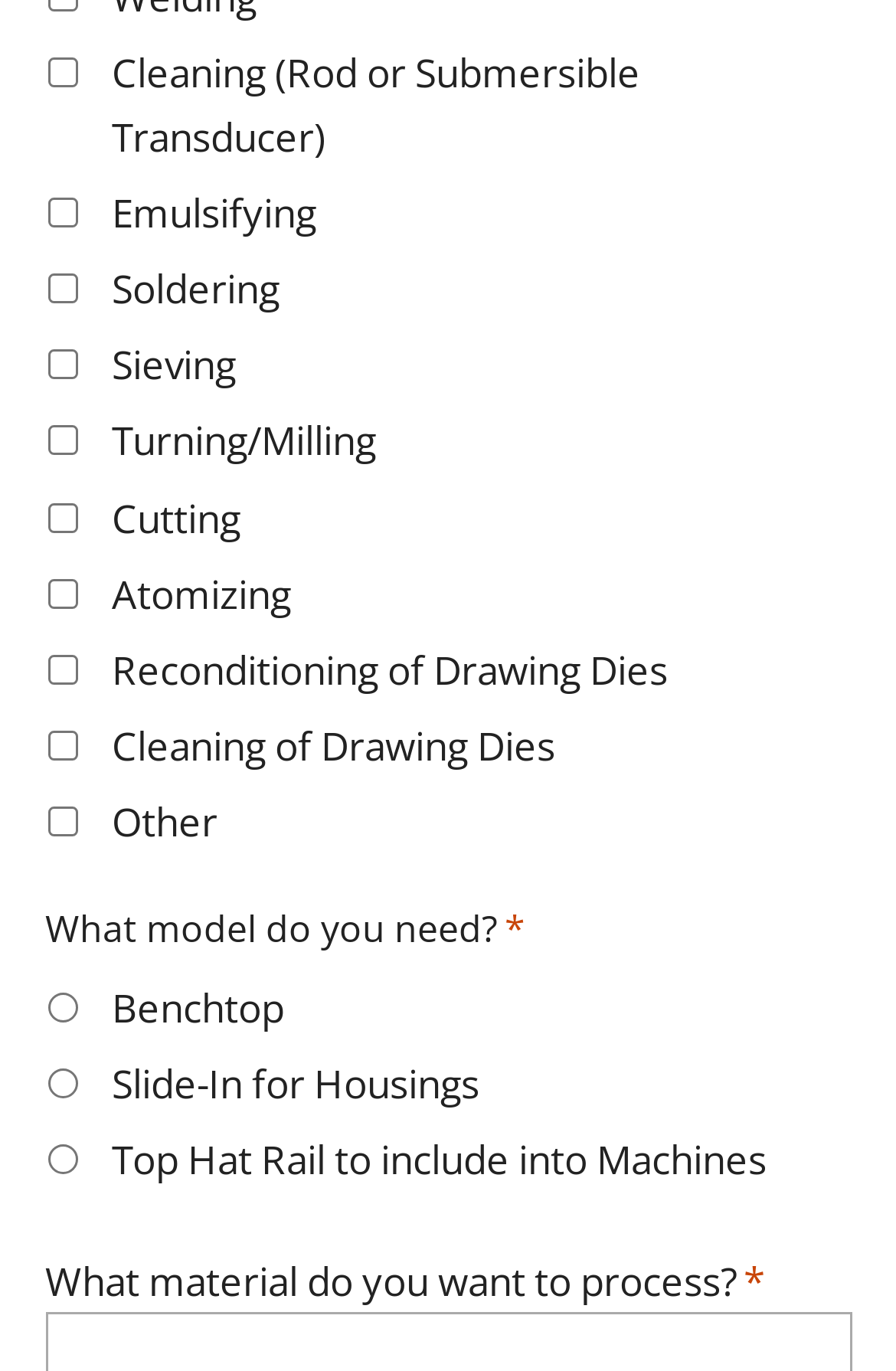Given the element description, predict the bounding box coordinates in the format (top-left x, top-left y, bottom-right x, bottom-right y). Make sure all values are between 0 and 1. Here is the element description: Classmates

None